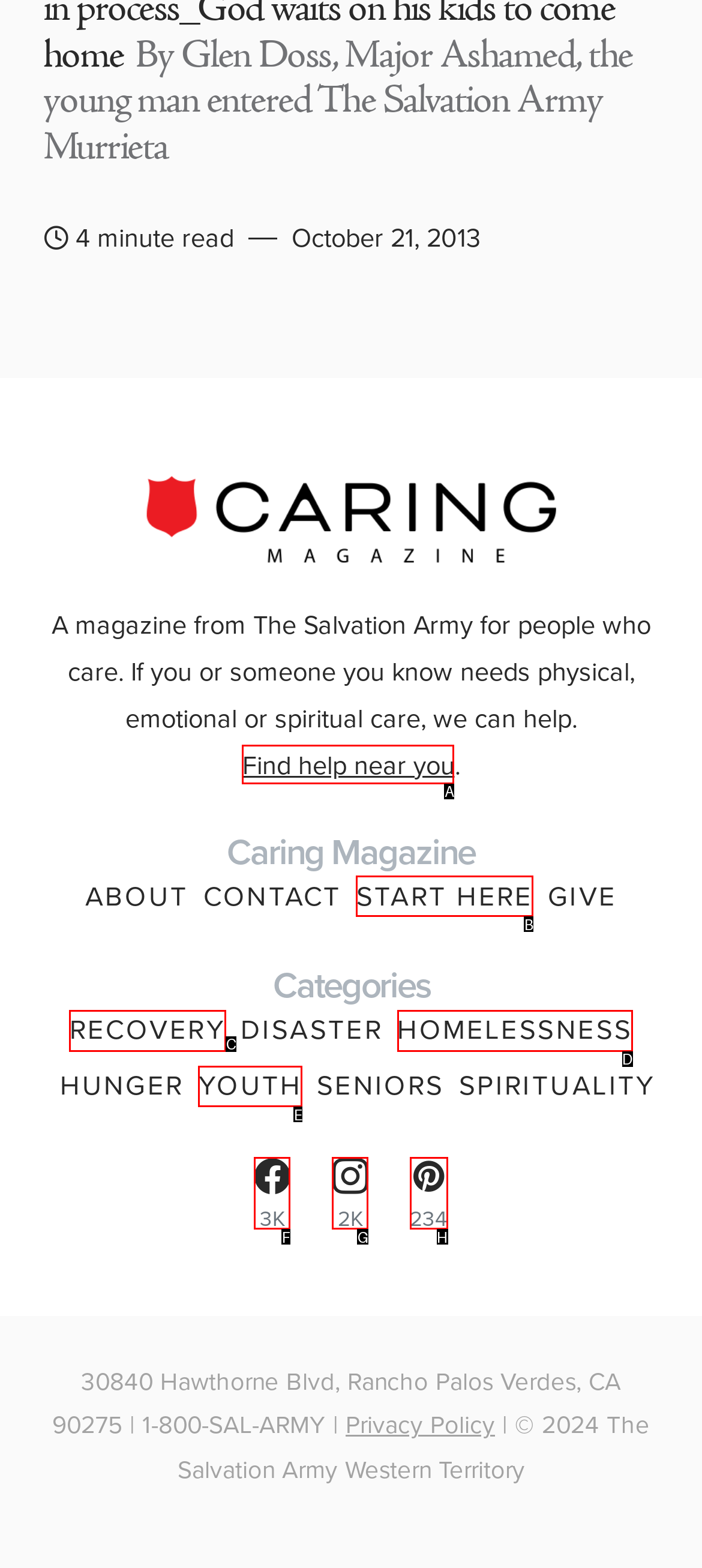Given the instruction: Find help near you, which HTML element should you click on?
Answer with the letter that corresponds to the correct option from the choices available.

A